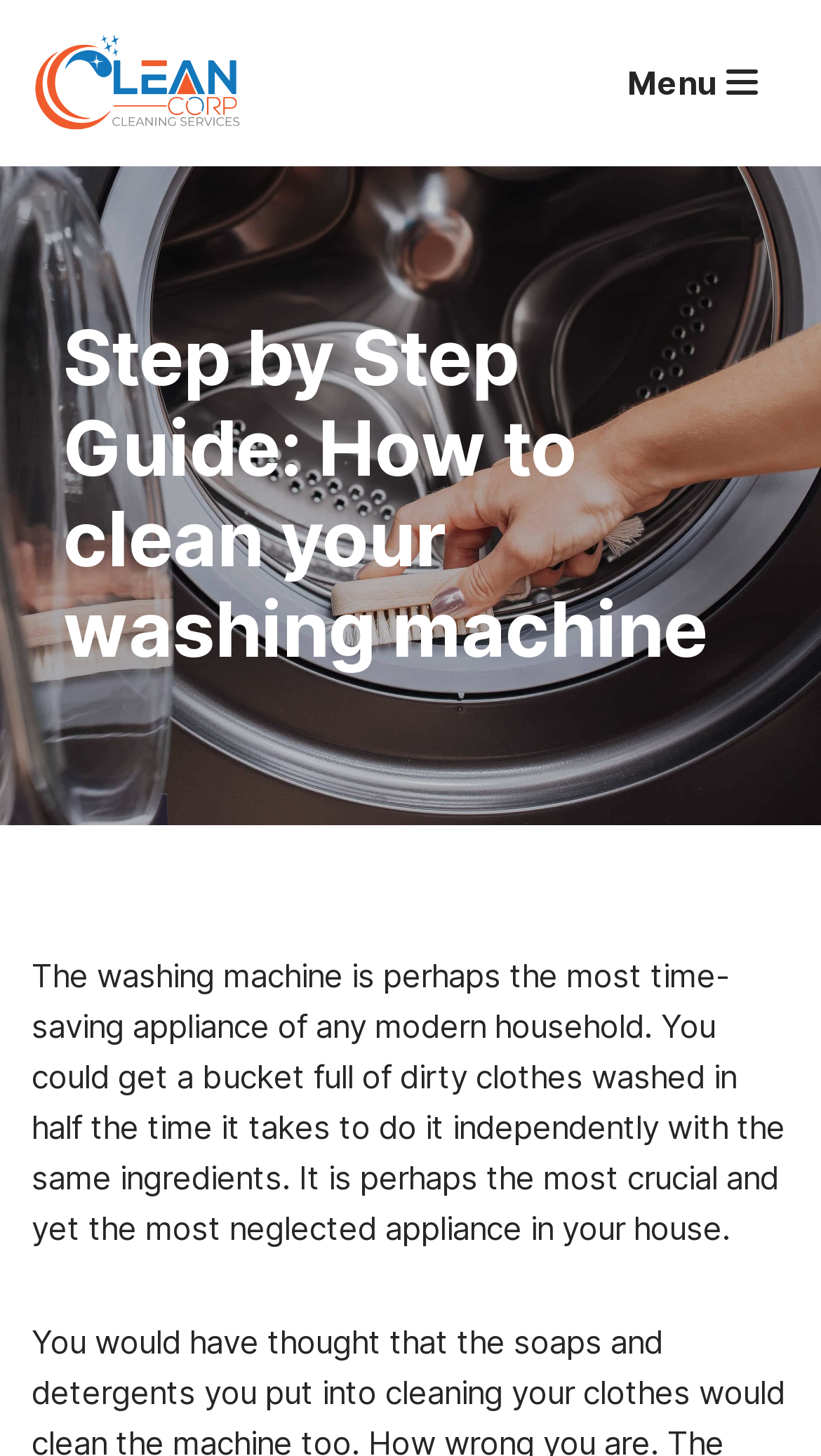Identify and extract the heading text of the webpage.

Step by Step Guide: How to clean your washing machine